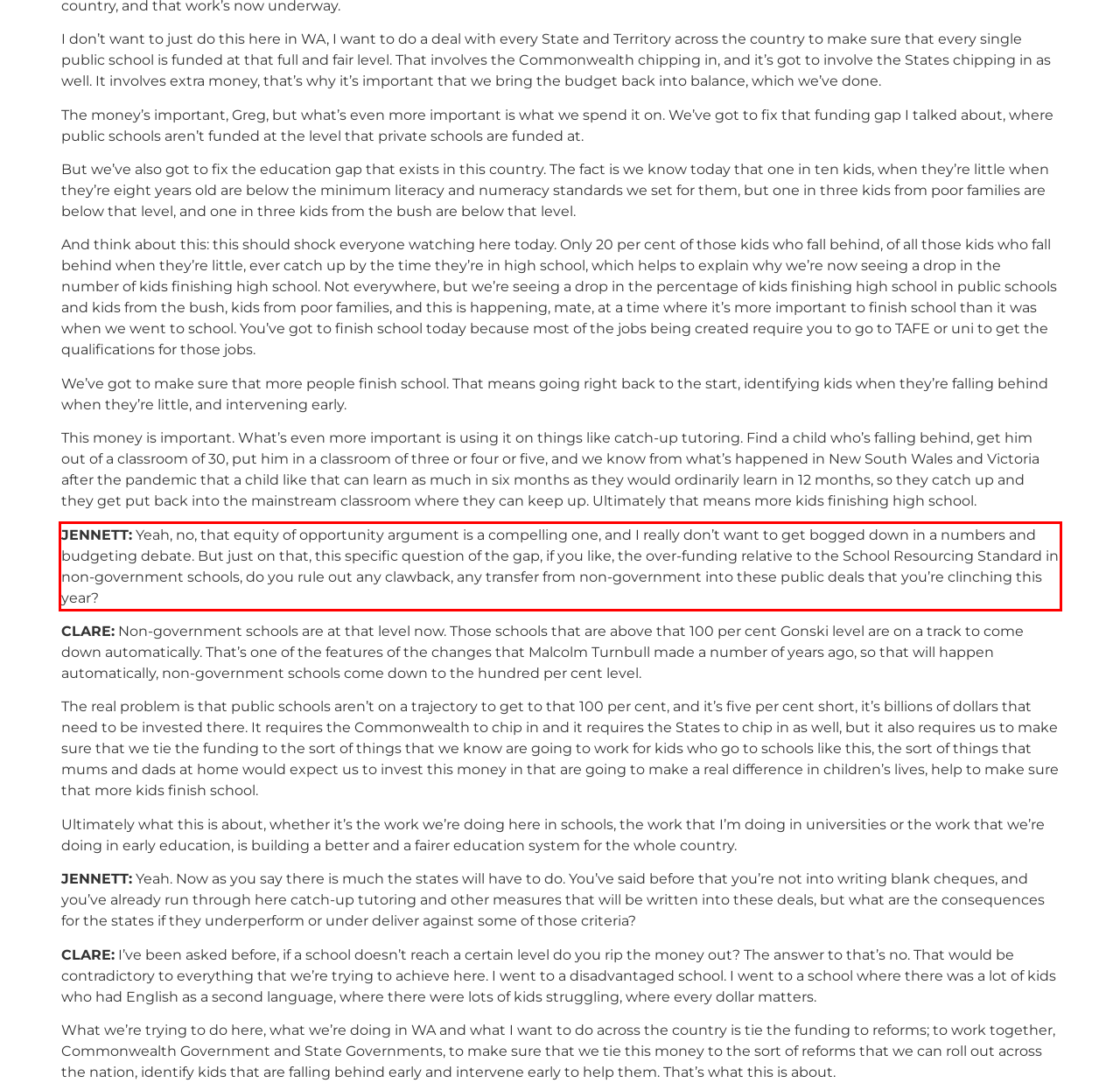Look at the webpage screenshot and recognize the text inside the red bounding box.

JENNETT: Yeah, no, that equity of opportunity argument is a compelling one, and I really don’t want to get bogged down in a numbers and budgeting debate. But just on that, this specific question of the gap, if you like, the over-funding relative to the School Resourcing Standard in non-government schools, do you rule out any clawback, any transfer from non-government into these public deals that you’re clinching this year?